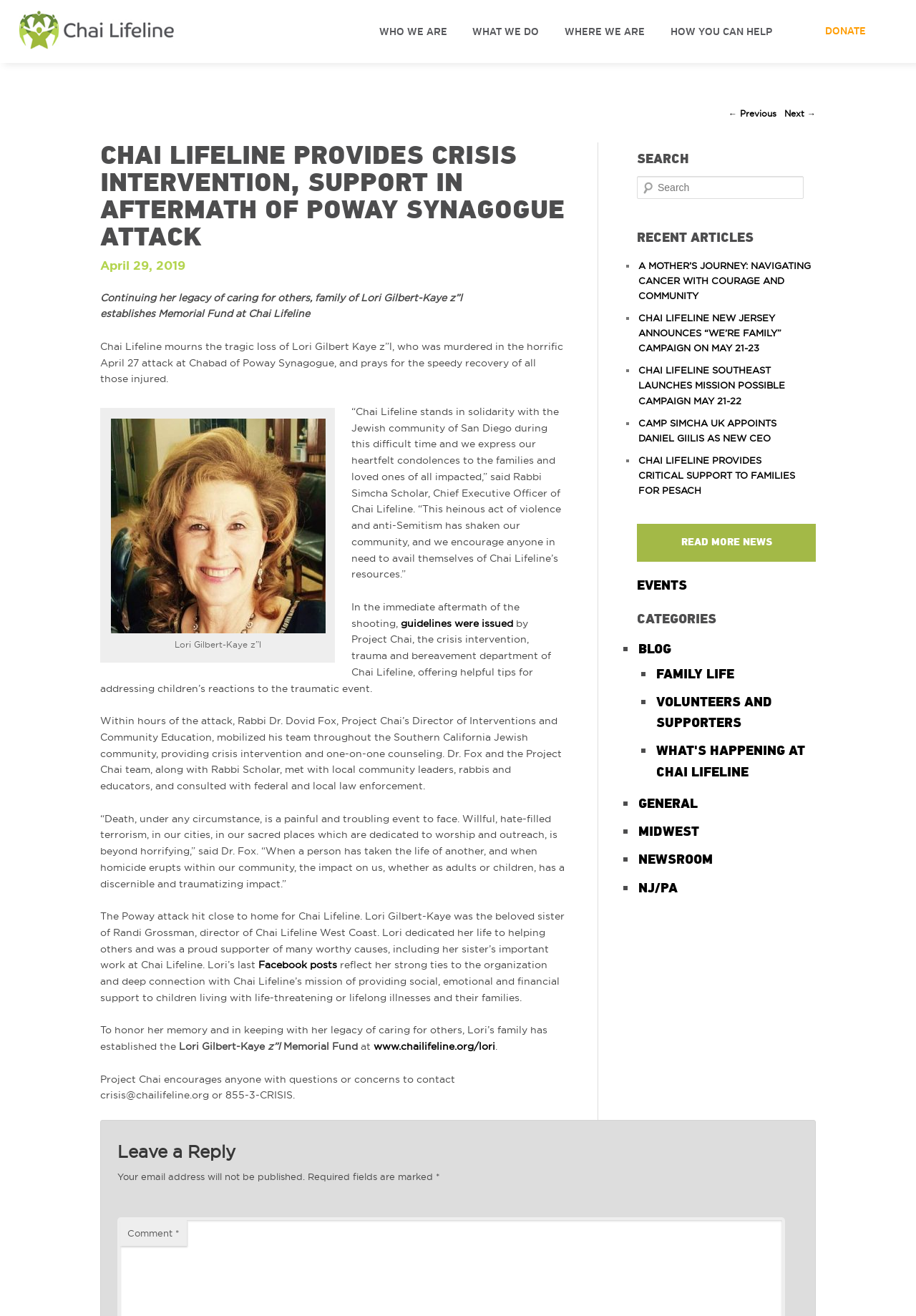Please determine the bounding box coordinates of the element to click in order to execute the following instruction: "Switch to English". The coordinates should be four float numbers between 0 and 1, specified as [left, top, right, bottom].

None